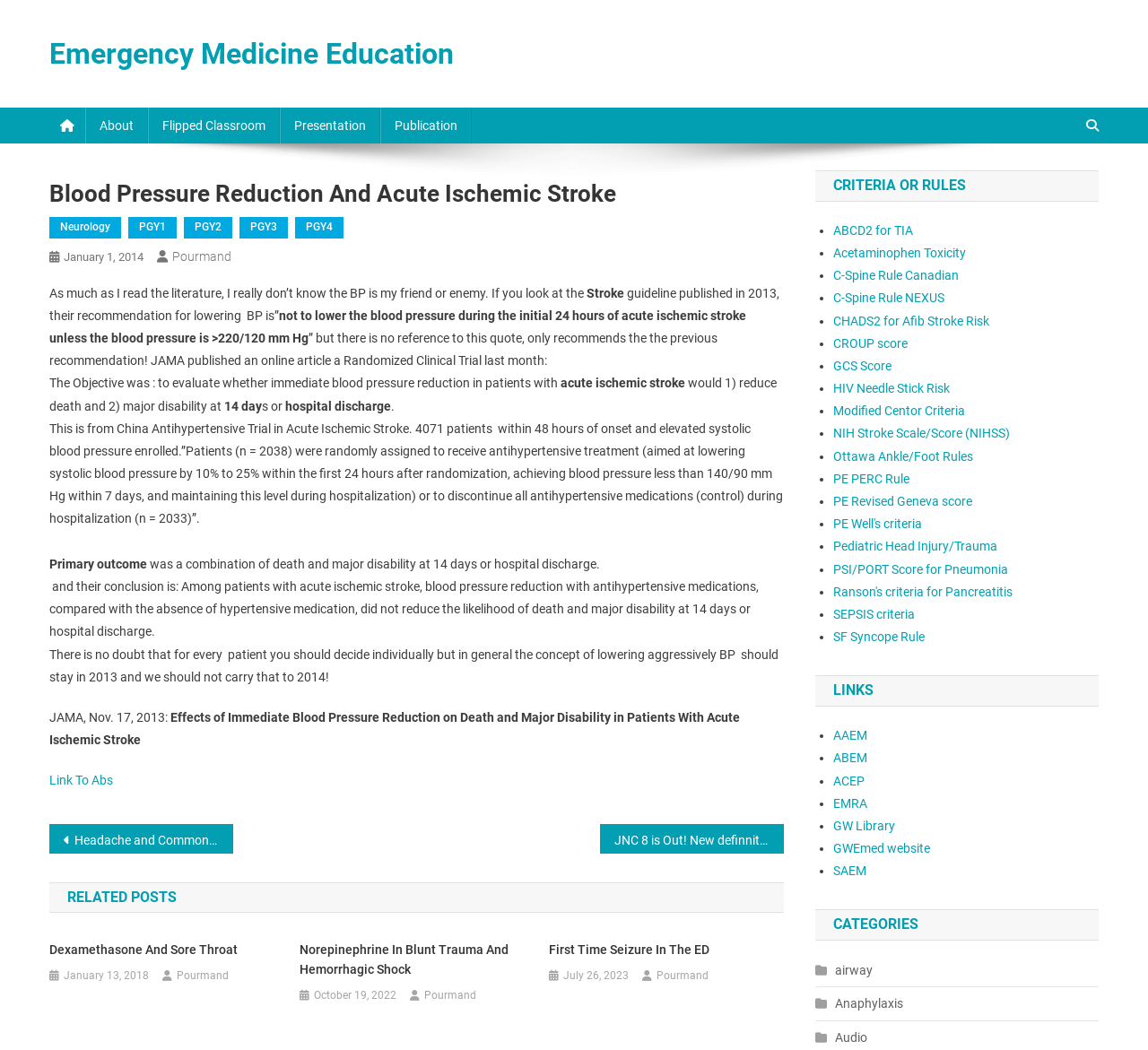Mark the bounding box of the element that matches the following description: "PGY3".

[0.209, 0.207, 0.251, 0.227]